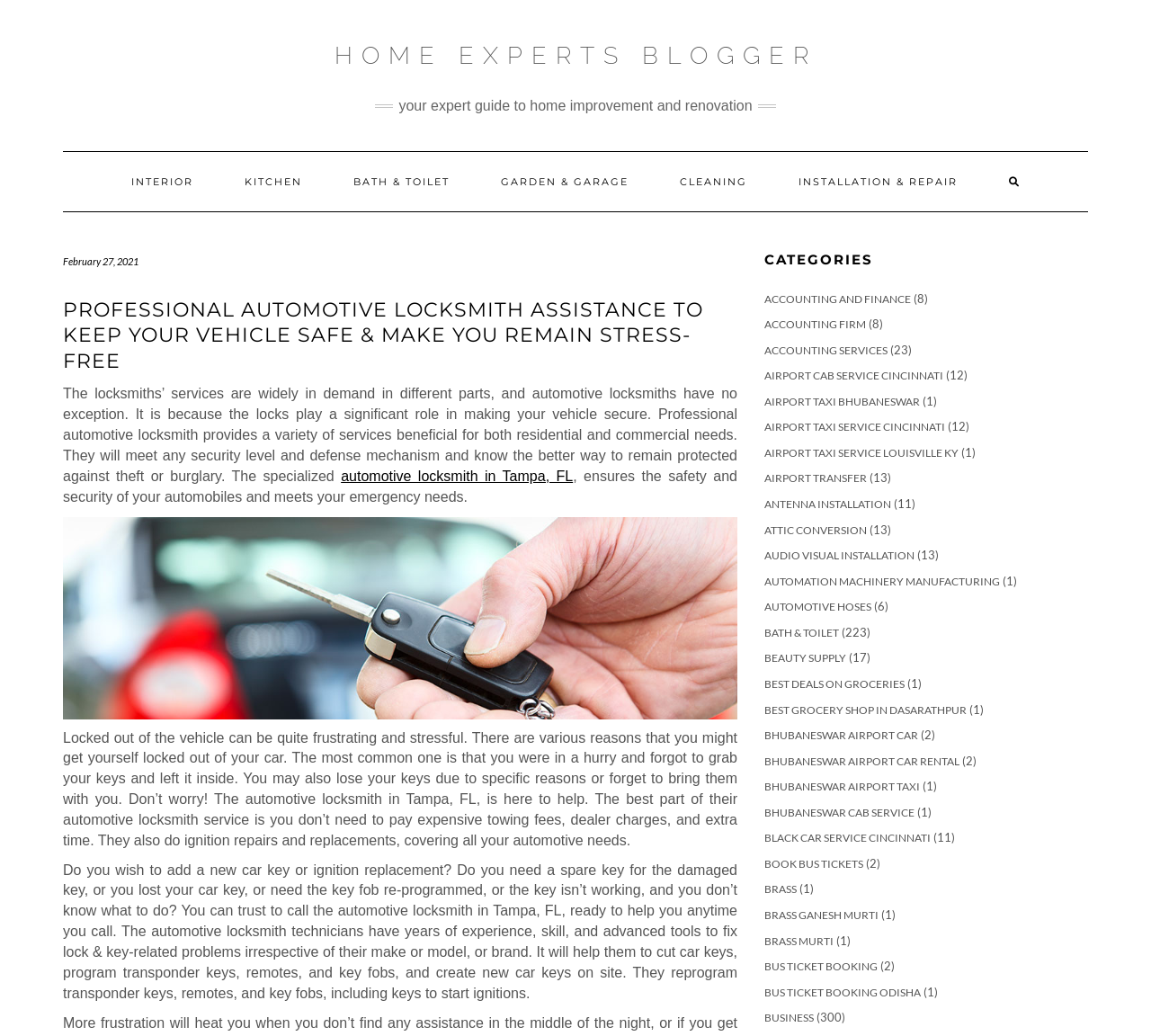Identify the bounding box coordinates of the area that should be clicked in order to complete the given instruction: "Read the article 'Santa Muerte Devotional Series - La Niña Santa'". The bounding box coordinates should be four float numbers between 0 and 1, i.e., [left, top, right, bottom].

None